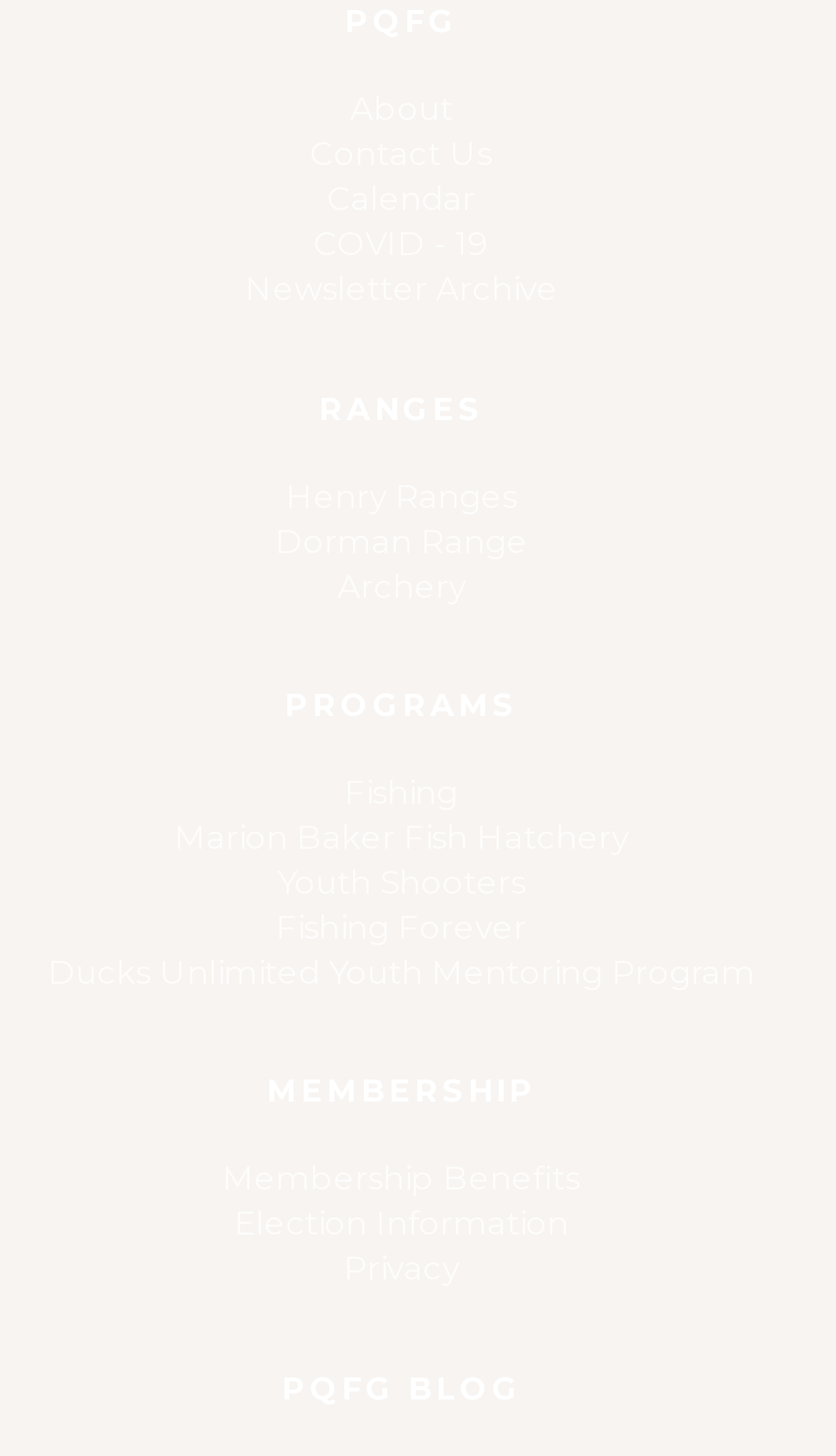What is the first link on the webpage?
Kindly answer the question with as much detail as you can.

The first link on the webpage is 'About' which is located at the top left corner of the webpage with a bounding box coordinate of [0.02, 0.059, 0.94, 0.09].